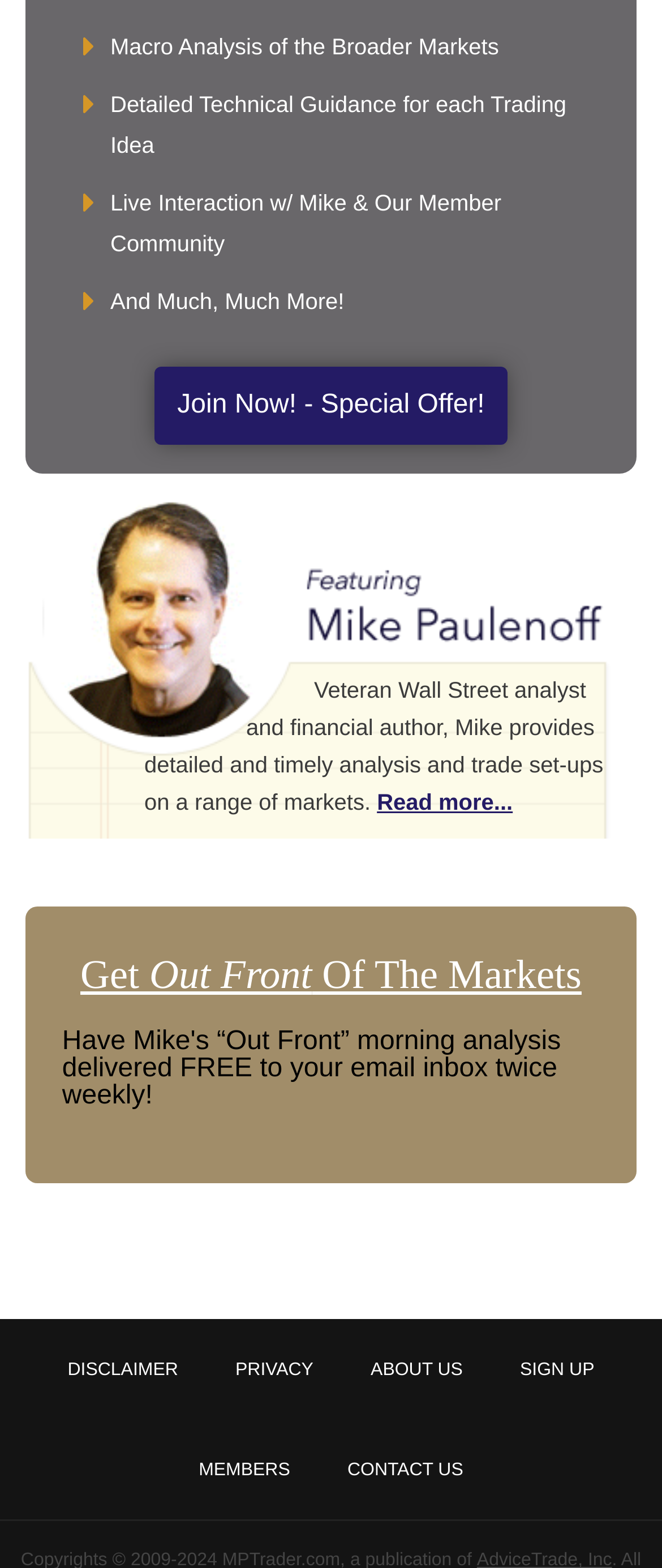Please pinpoint the bounding box coordinates for the region I should click to adhere to this instruction: "Click on MOBILE HOTSPOT".

None